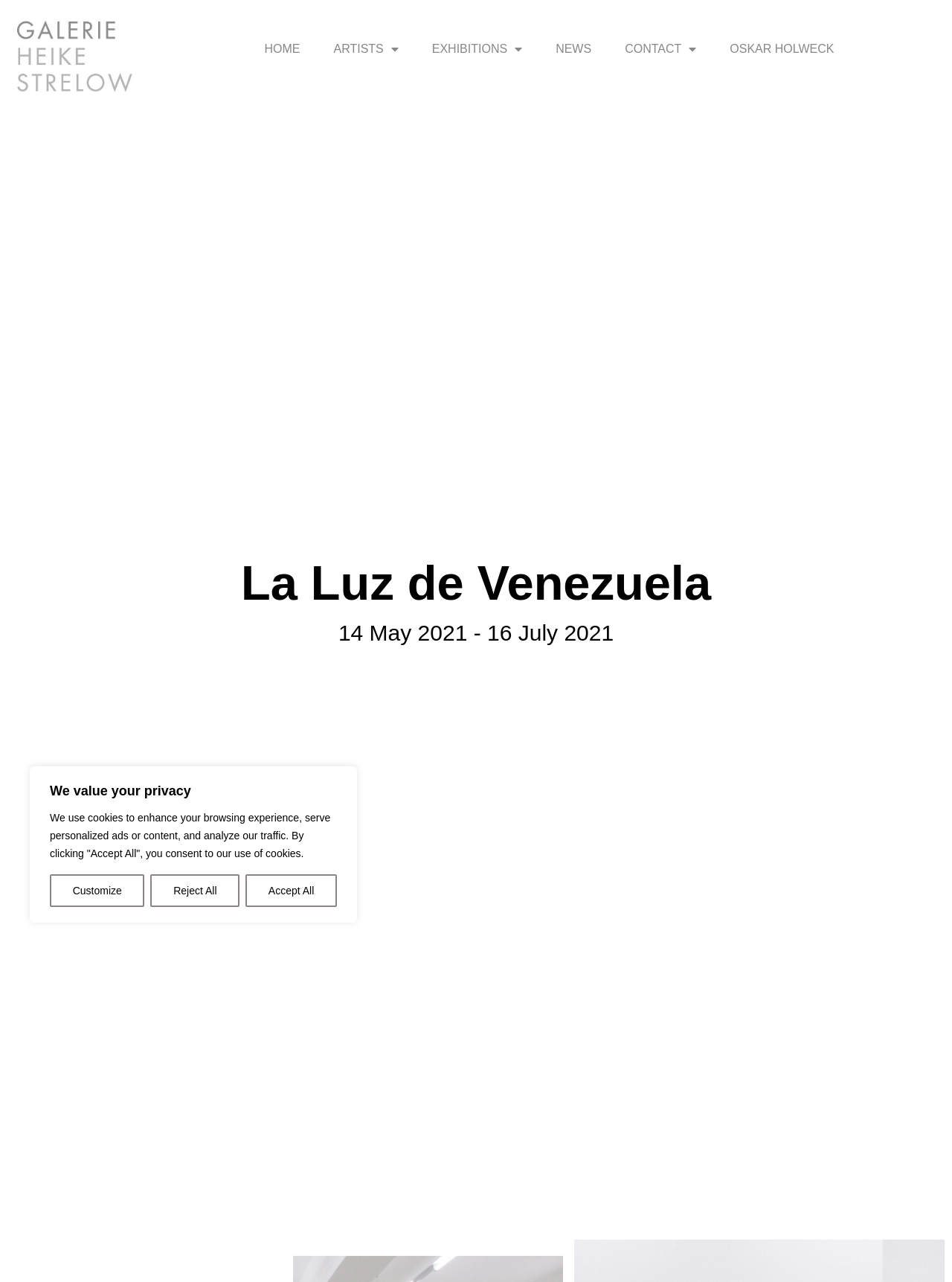Using the provided description: "Reject All", find the bounding box coordinates of the corresponding UI element. The output should be four float numbers between 0 and 1, in the format [left, top, right, bottom].

[0.158, 0.682, 0.252, 0.707]